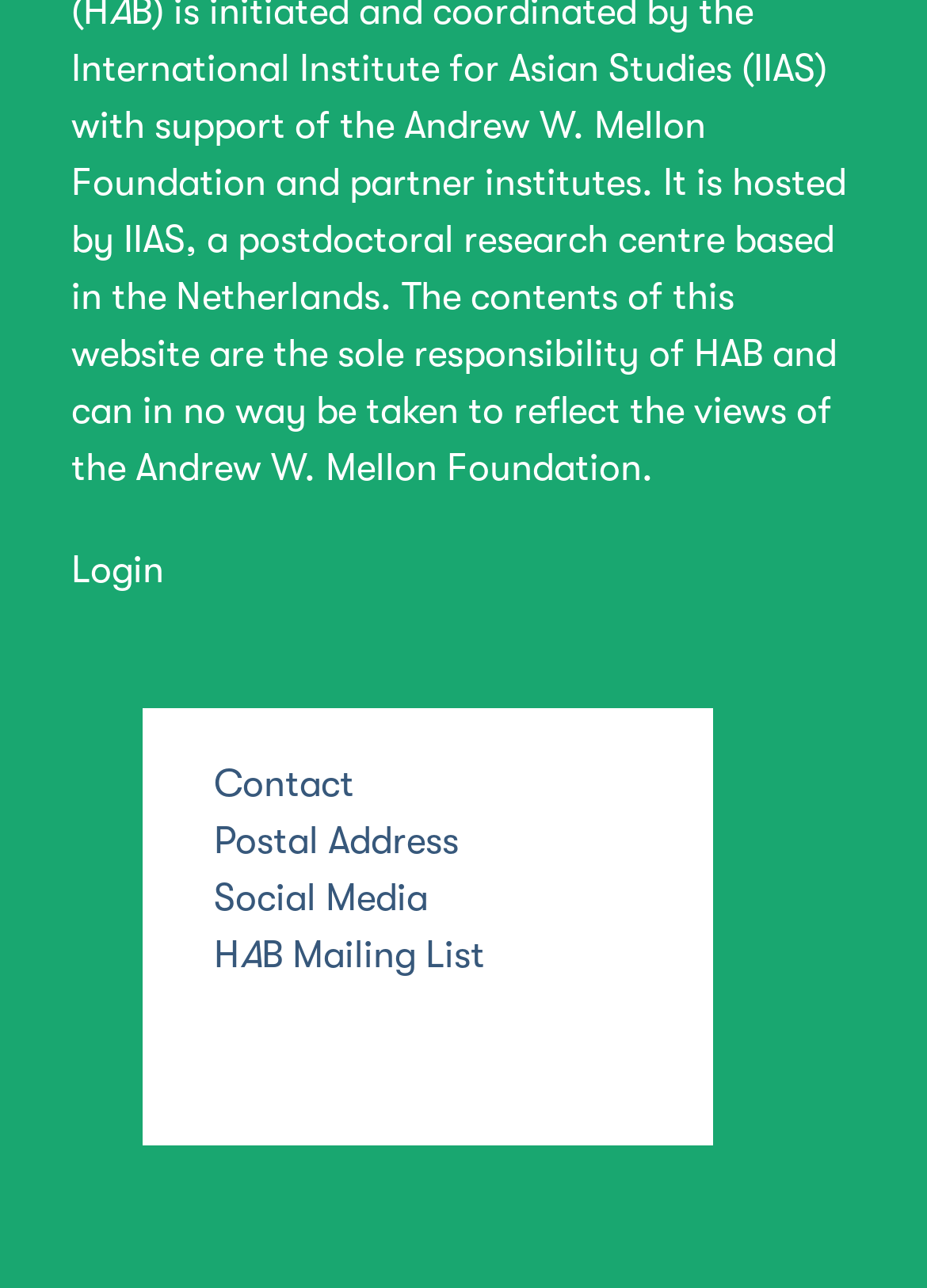Using the description "Postal Address", predict the bounding box of the relevant HTML element.

[0.231, 0.637, 0.495, 0.67]